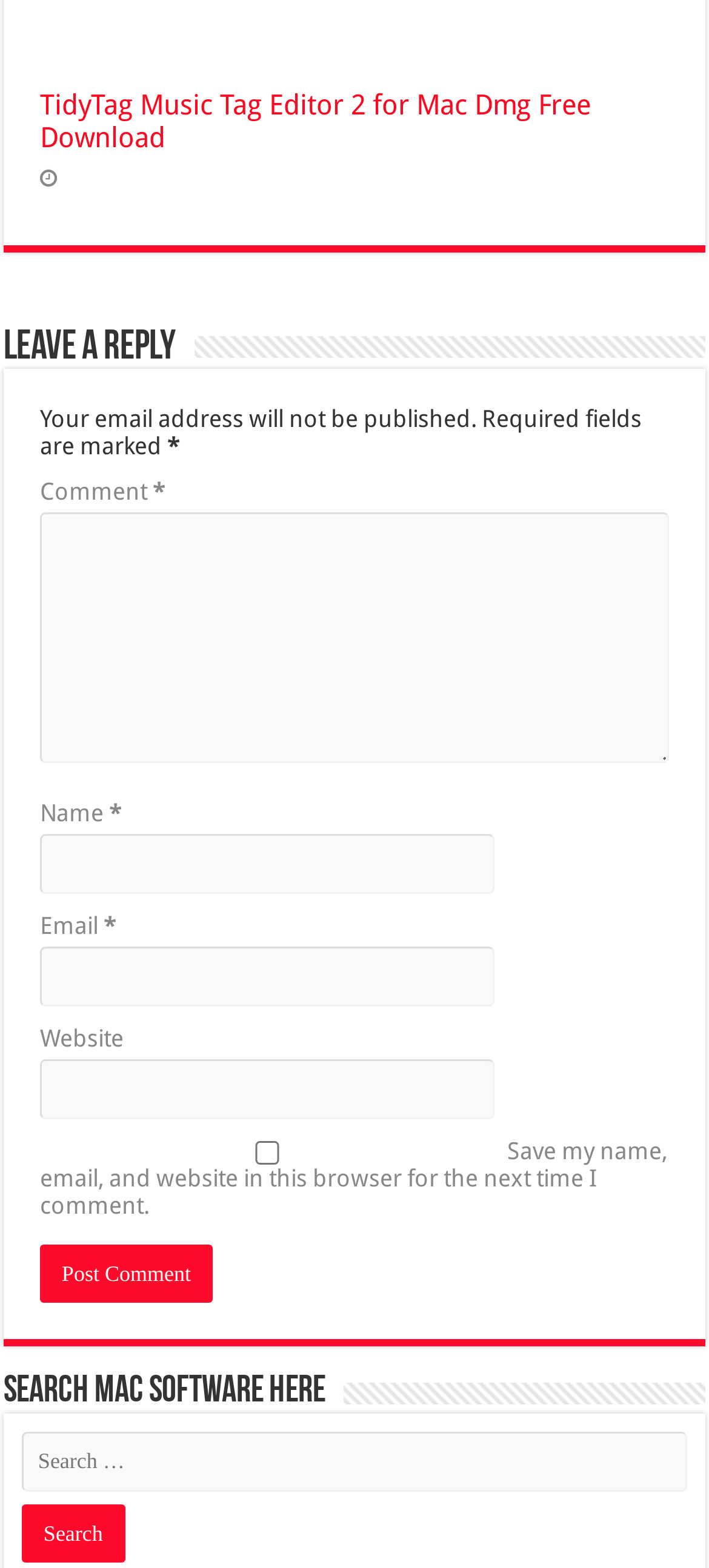Identify the bounding box coordinates for the element you need to click to achieve the following task: "leave a comment". Provide the bounding box coordinates as four float numbers between 0 and 1, in the form [left, top, right, bottom].

[0.005, 0.208, 0.249, 0.235]